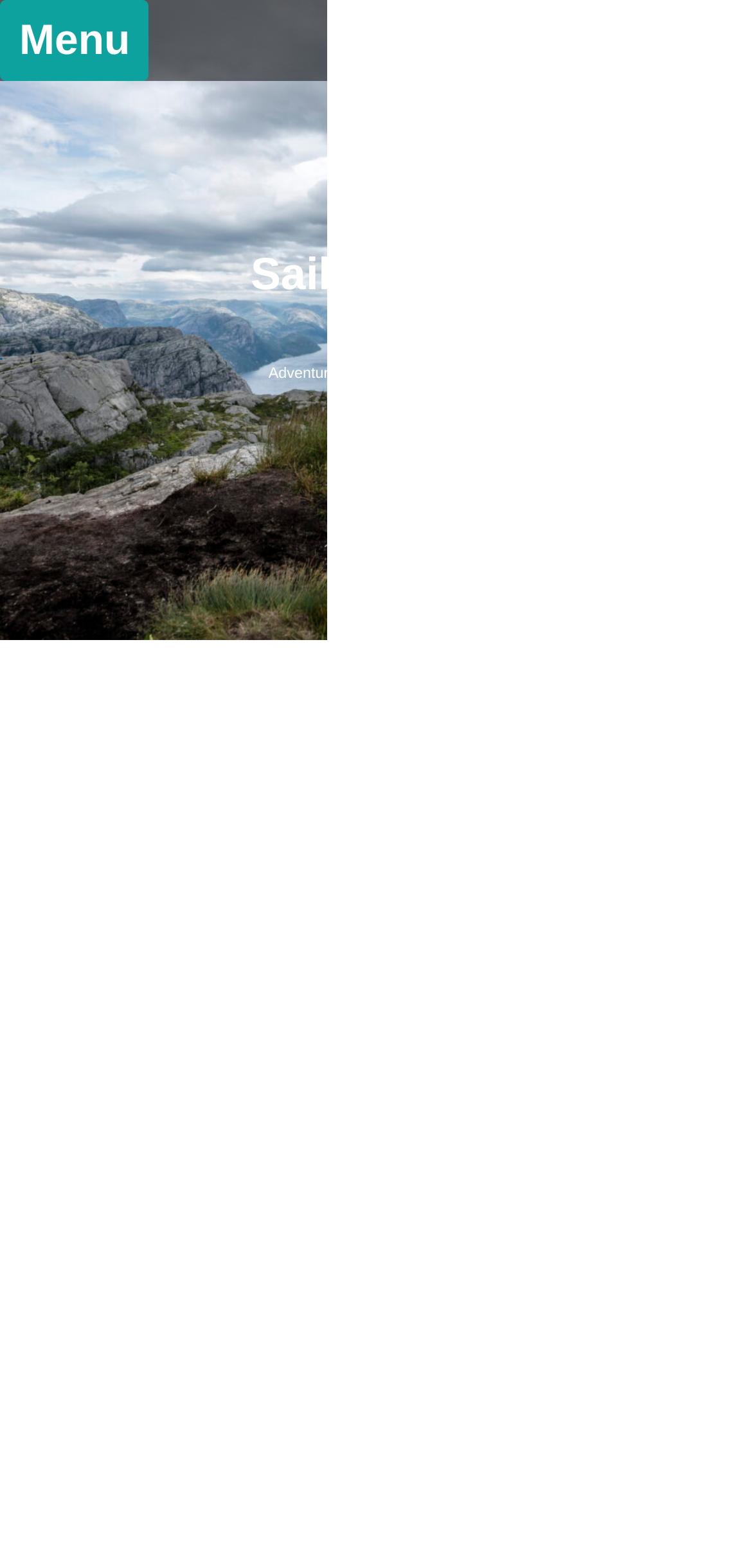Identify the bounding box for the UI element specified in this description: "More information". The coordinates must be four float numbers between 0 and 1, formatted as [left, top, right, bottom].

[0.09, 0.716, 0.522, 0.773]